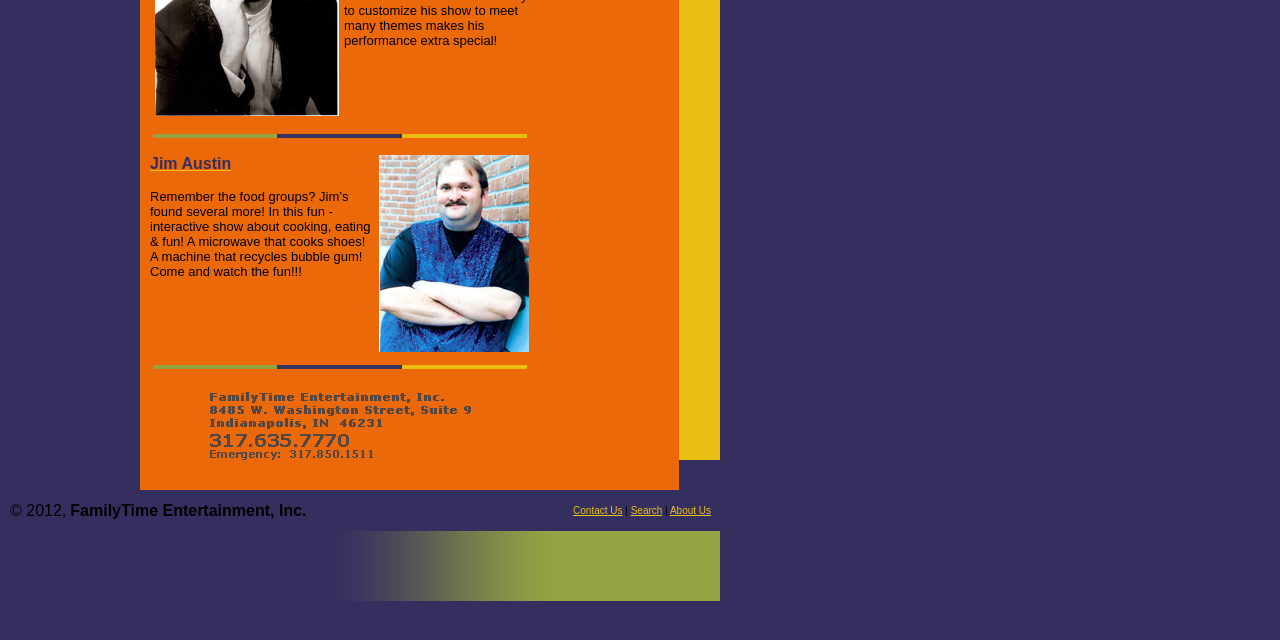Given the element description, predict the bounding box coordinates in the format (top-left x, top-left y, bottom-right x, bottom-right y). Make sure all values are between 0 and 1. Here is the element description: Contact Us

[0.448, 0.789, 0.486, 0.806]